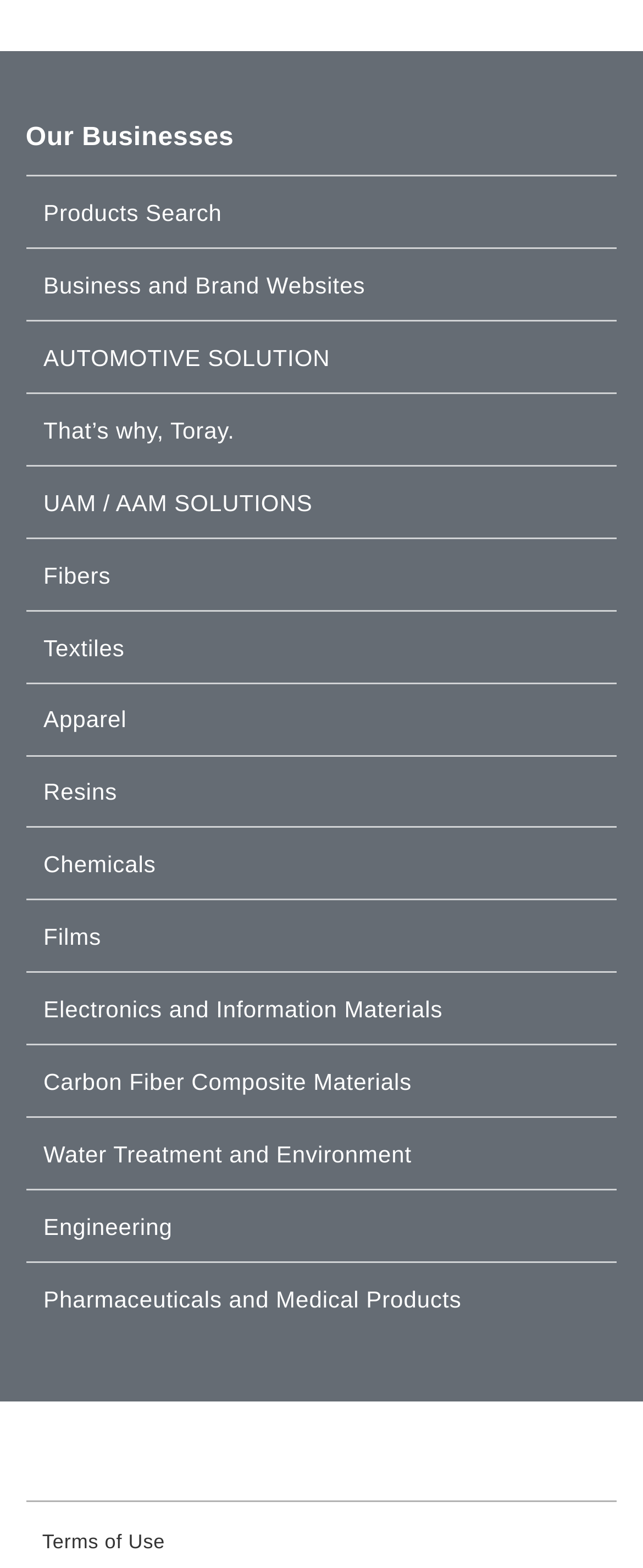Please predict the bounding box coordinates (top-left x, top-left y, bottom-right x, bottom-right y) for the UI element in the screenshot that fits the description: Engineering

[0.04, 0.759, 0.96, 0.805]